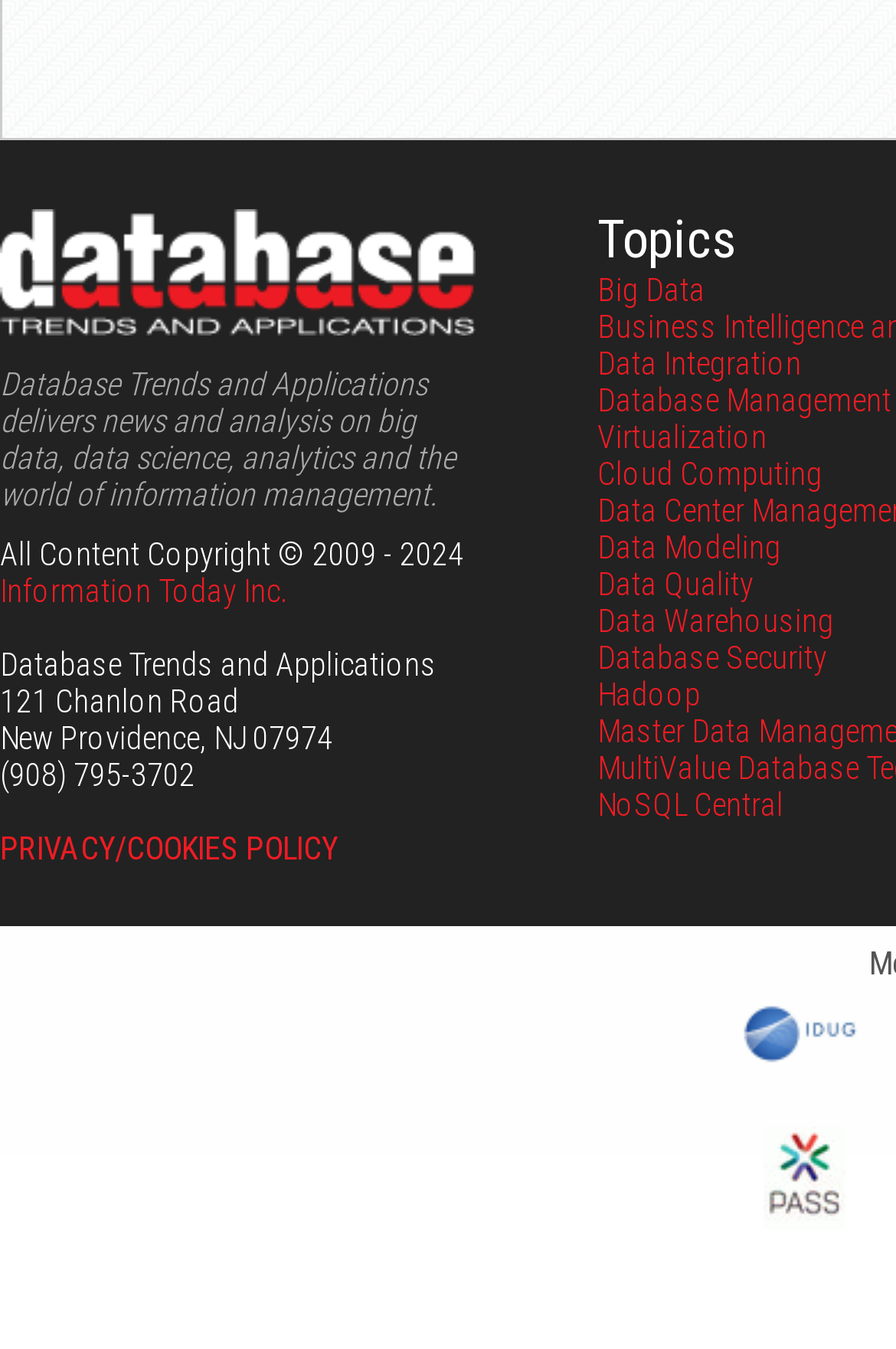Determine the bounding box coordinates of the region to click in order to accomplish the following instruction: "view the PASS website". Provide the coordinates as four float numbers between 0 and 1, specifically [left, top, right, bottom].

[0.851, 0.89, 0.944, 0.917]